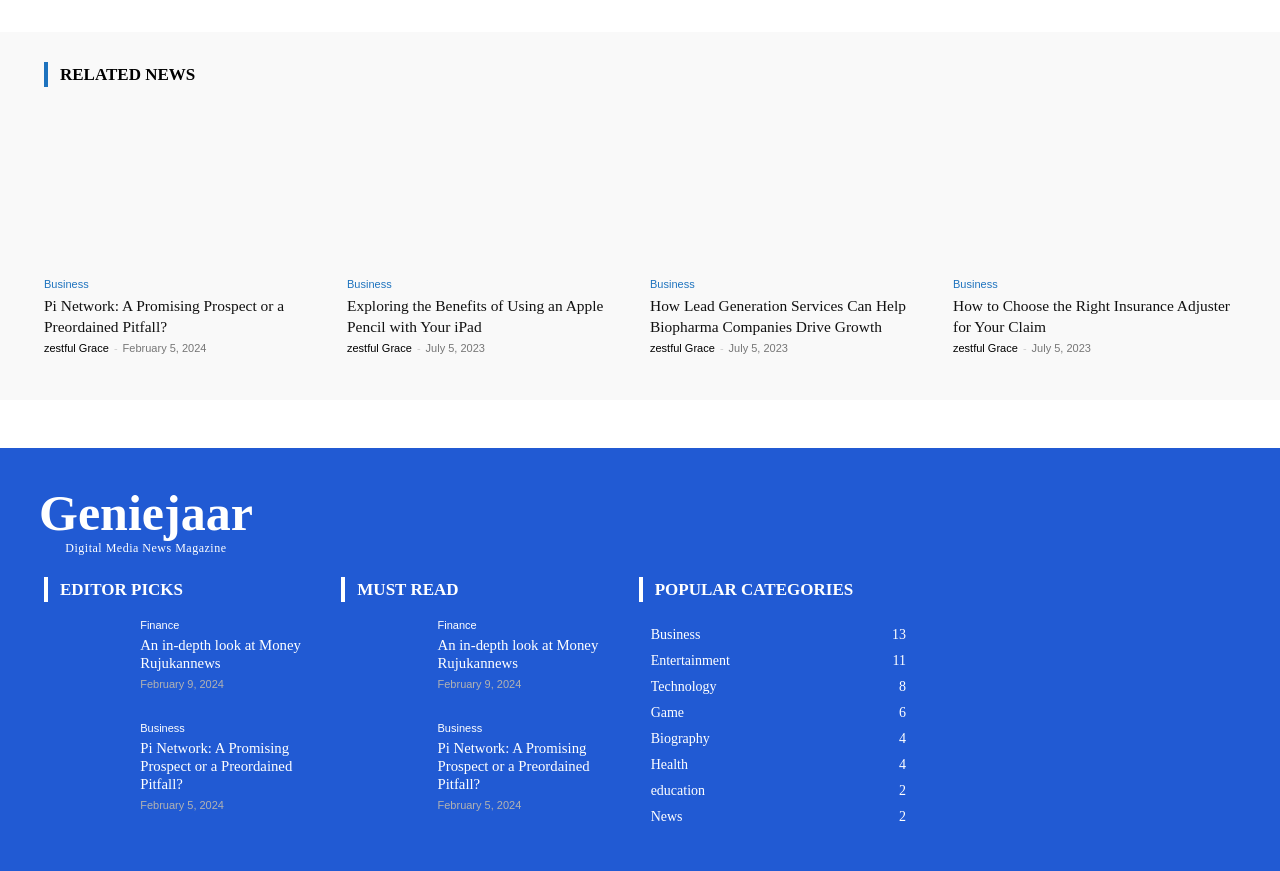Answer succinctly with a single word or phrase:
What is the category with the most articles listed?

Business